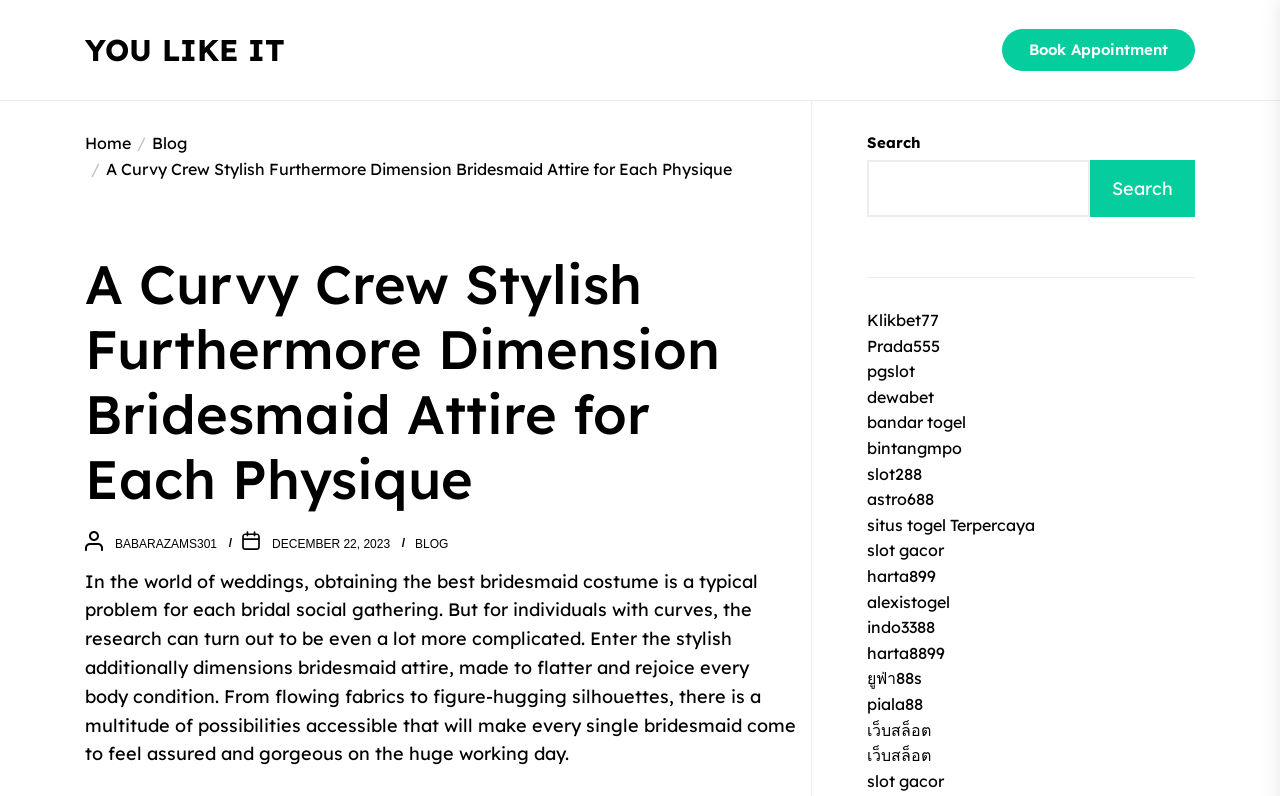Offer a meticulous description of the webpage's structure and content.

This webpage is about stylish bridesmaid attire for curvy women. At the top left, there is a link "YOU LIKE IT" and a navigation menu "Breadcrumbs" with links to "Home", "Blog", and the current page. Below the navigation menu, there is a header with a heading that matches the title of the webpage.

On the top right, there is a link "Book Appointment". Below it, there are several links to external websites, including "BABARAZAMS301", "DECEMBER 22, 2023", "BLOG", and others. These links are arranged in a vertical column.

In the main content area, there is a paragraph of text that discusses the challenges of finding bridesmaid dresses for curvy women and introduces the concept of stylish plus-size bridesmaid attire. This text is followed by a long list of links to external websites, including "Klikbet77", "Prada555", "pgslot", and many others. These links are arranged in a vertical column and take up most of the page.

At the top right, there is a search box with a button and a label "Search".